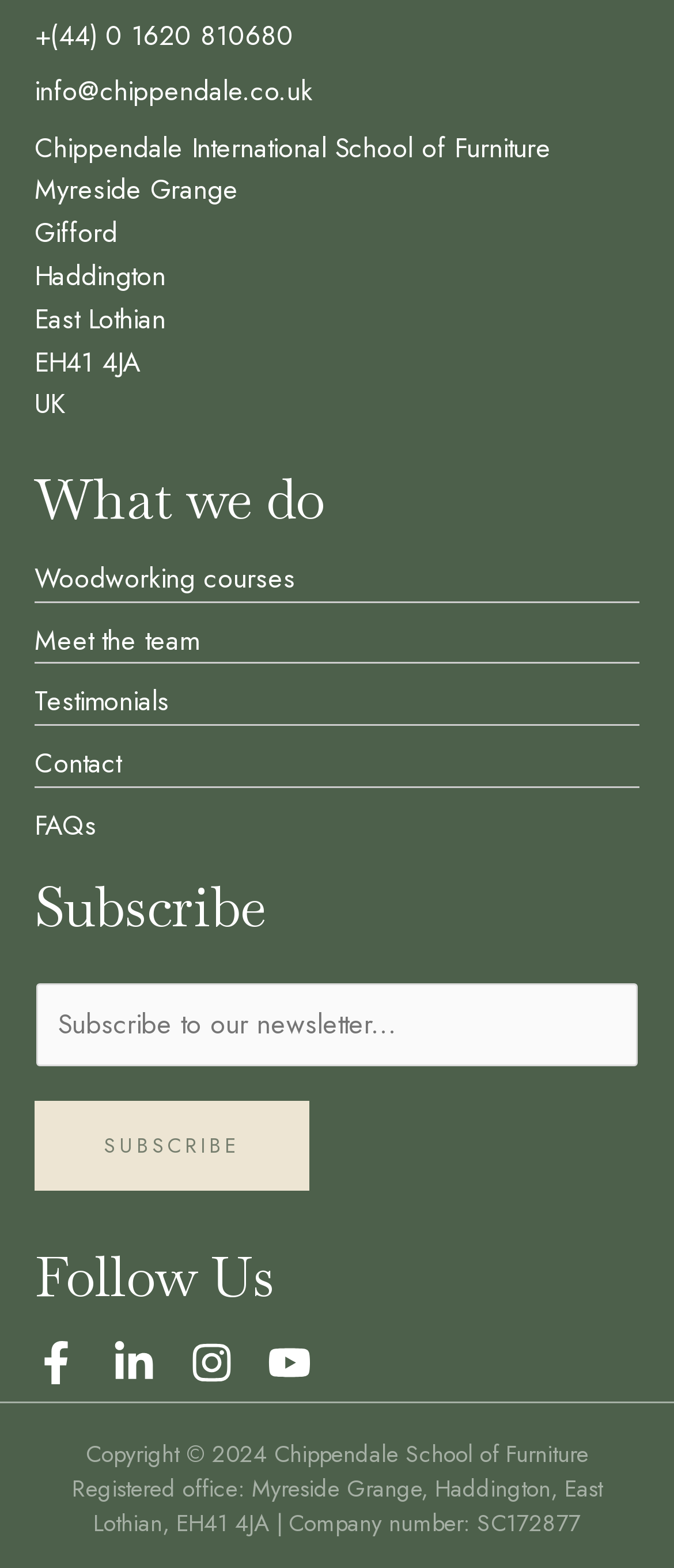Please provide the bounding box coordinates for the element that needs to be clicked to perform the following instruction: "View FAQs". The coordinates should be given as four float numbers between 0 and 1, i.e., [left, top, right, bottom].

[0.051, 0.514, 0.144, 0.539]